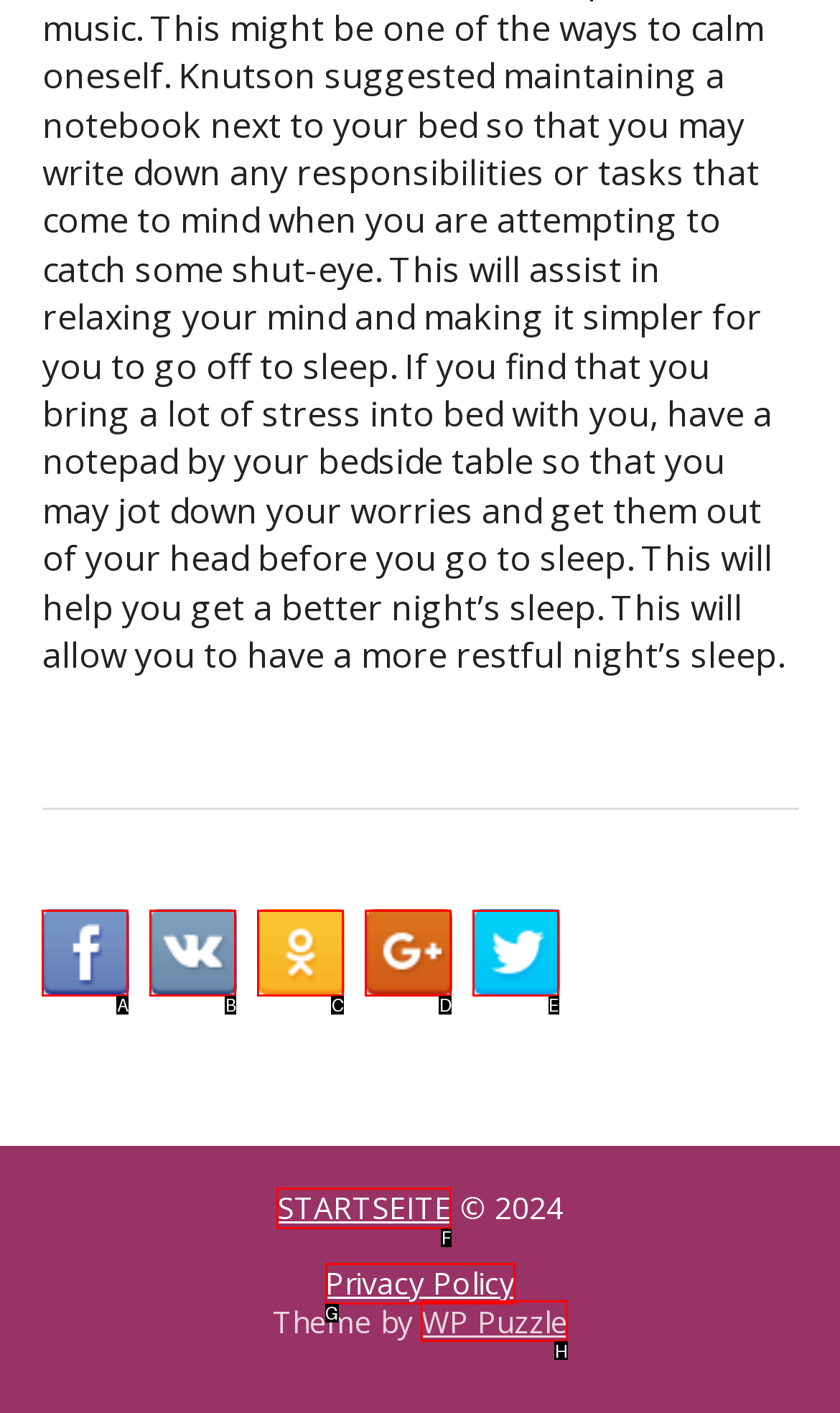Identify the HTML element to click to fulfill this task: Share on Twitter
Answer with the letter from the given choices.

E